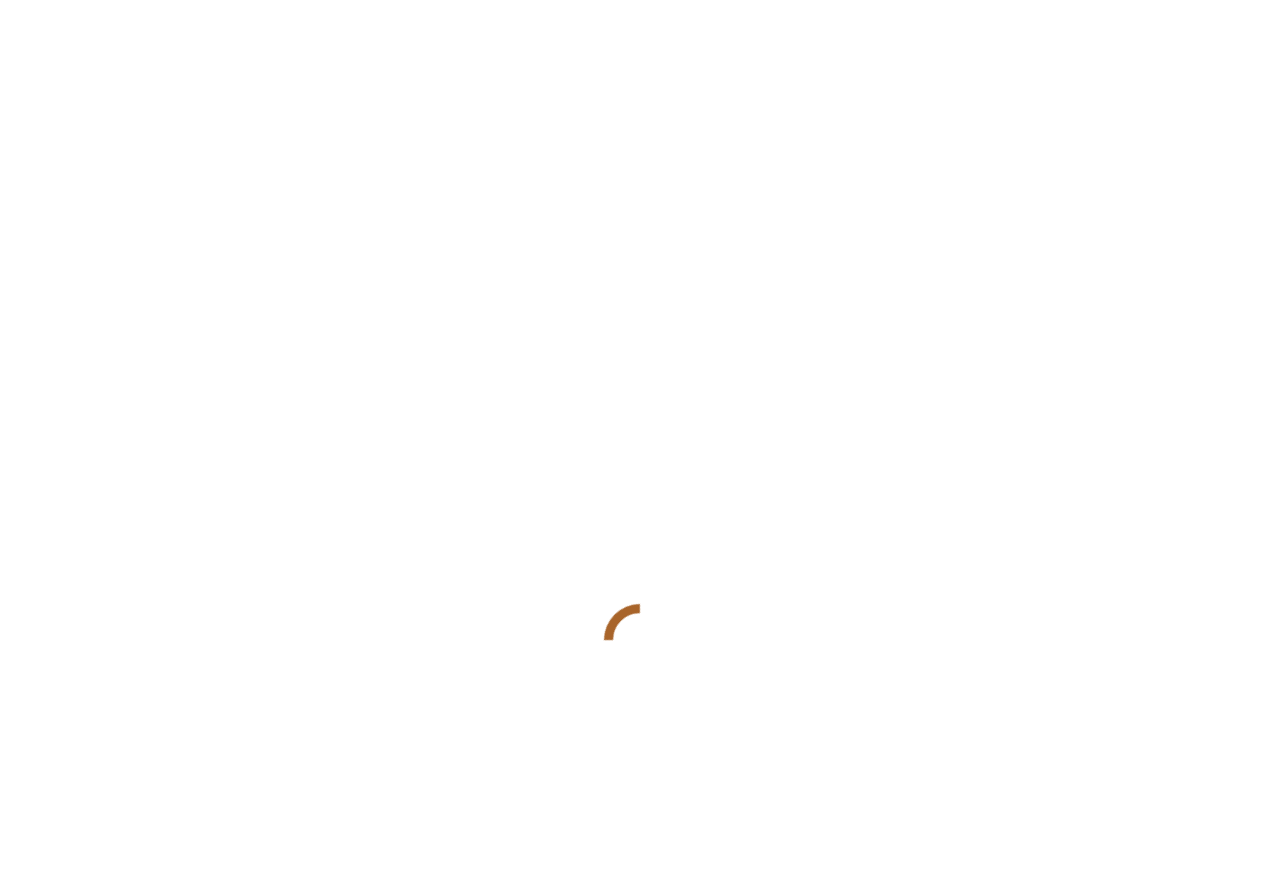Please identify the bounding box coordinates of the clickable region that I should interact with to perform the following instruction: "Go to News Gear page". The coordinates should be expressed as four float numbers between 0 and 1, i.e., [left, top, right, bottom].

[0.055, 0.045, 0.164, 0.09]